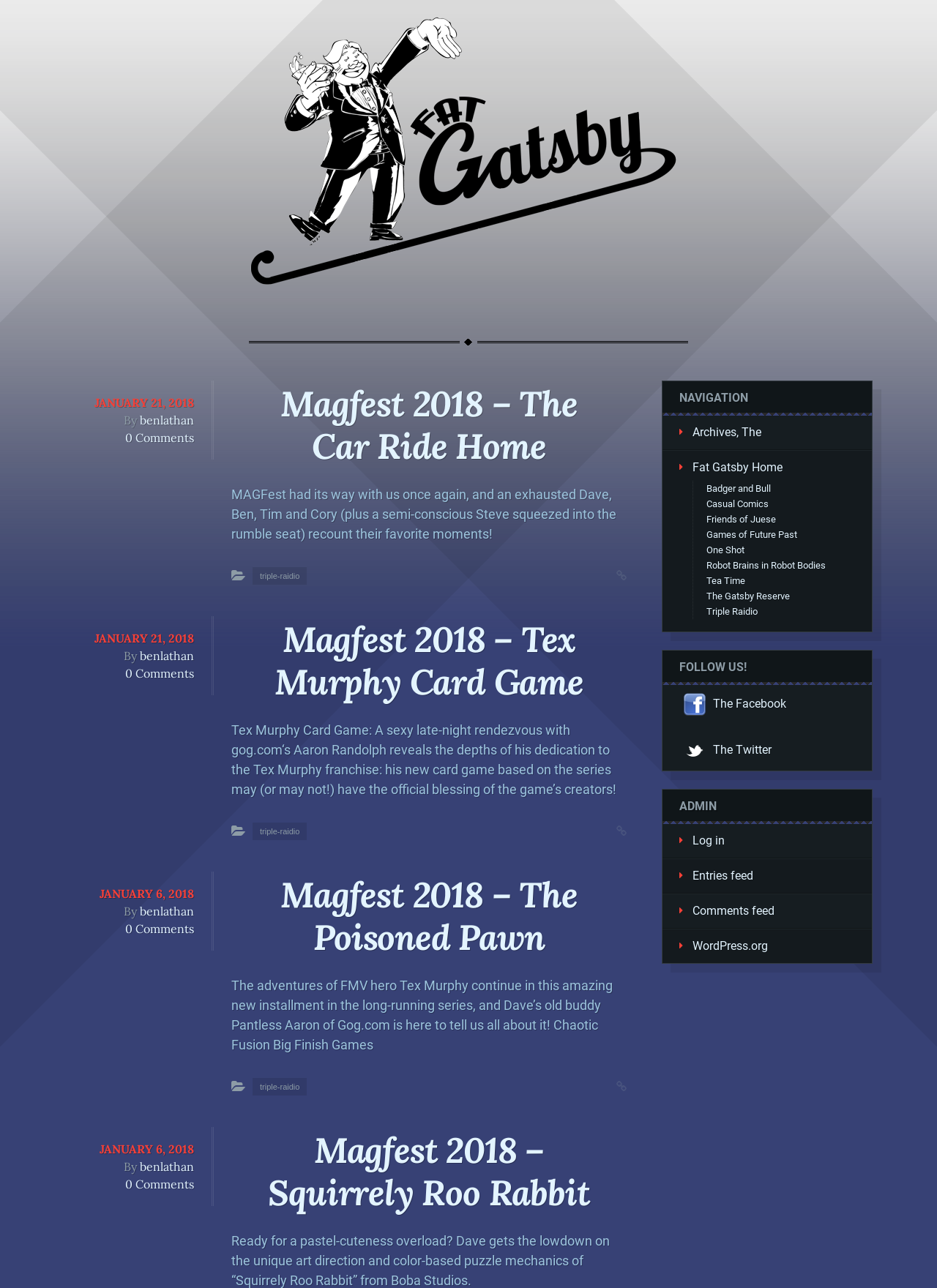Describe all the visual and textual components of the webpage comprehensively.

The webpage is a blog titled "benlathan" with a welcoming message "Welcome to the party. Have a seat and listen in." at the top. Below the title, there are three articles, each with a heading, a time stamp, and a brief description. The articles are stacked vertically, with the most recent one at the top.

The first article is titled "Magfest 2018 – The Car Ride Home" and has a brief summary of the article below the title. The second article is titled "Magfest 2018 – Tex Murphy Card Game" and also has a brief summary. The third article is titled "Magfest 2018 – The Poisoned Pawn" and has a longer summary that takes up more space on the page.

Each article has a footer section with a permalink and a link to "triple-raidio". The footer sections are located at the bottom of each article.

On the right side of the page, there is a complementary section with a heading "NAVIGATION". Below the heading, there are several links to different sections of the website, including "Archives", "Fat Gatsby Home", and others. There are also links to social media platforms, such as Facebook and Twitter, with accompanying images.

At the bottom of the page, there is an "ADMIN" section with links to "Log in", "Entries feed", "Comments feed", and "WordPress.org".